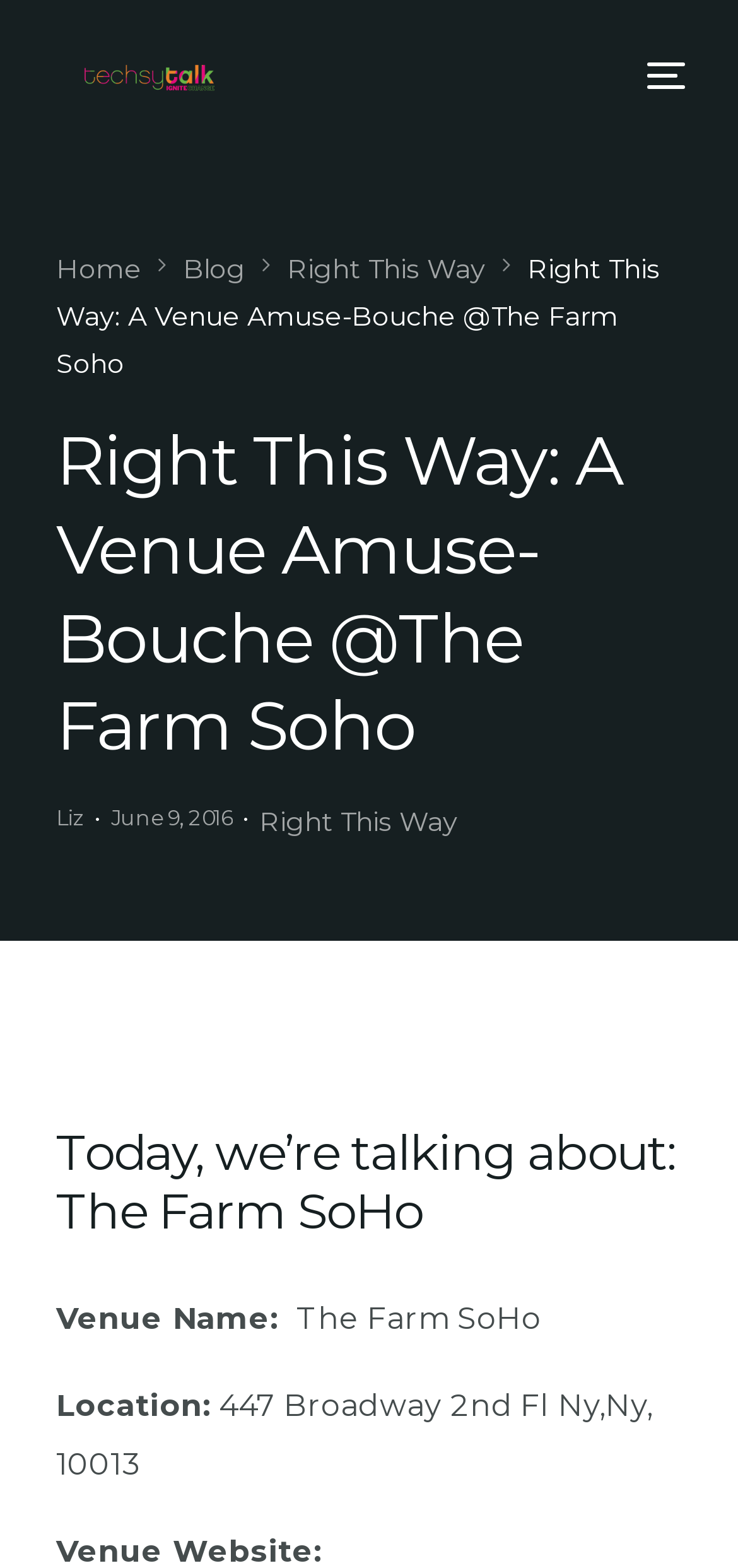What is the location of the venue?
Based on the image, answer the question with a single word or brief phrase.

447 Broadway 2nd Fl Ny,Ny, 10013